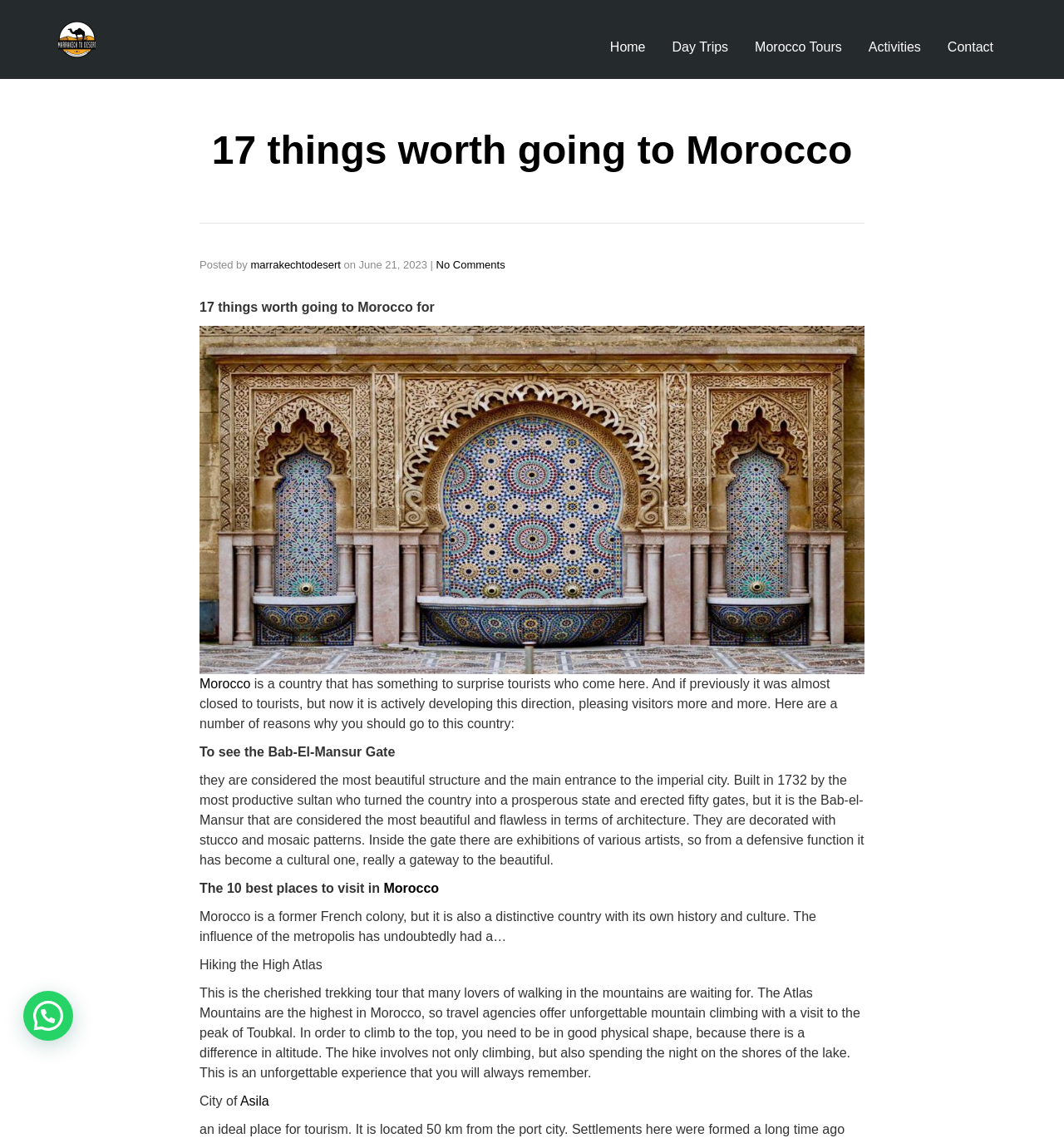What is the name of the city mentioned in the article?
Refer to the image and respond with a one-word or short-phrase answer.

Asila